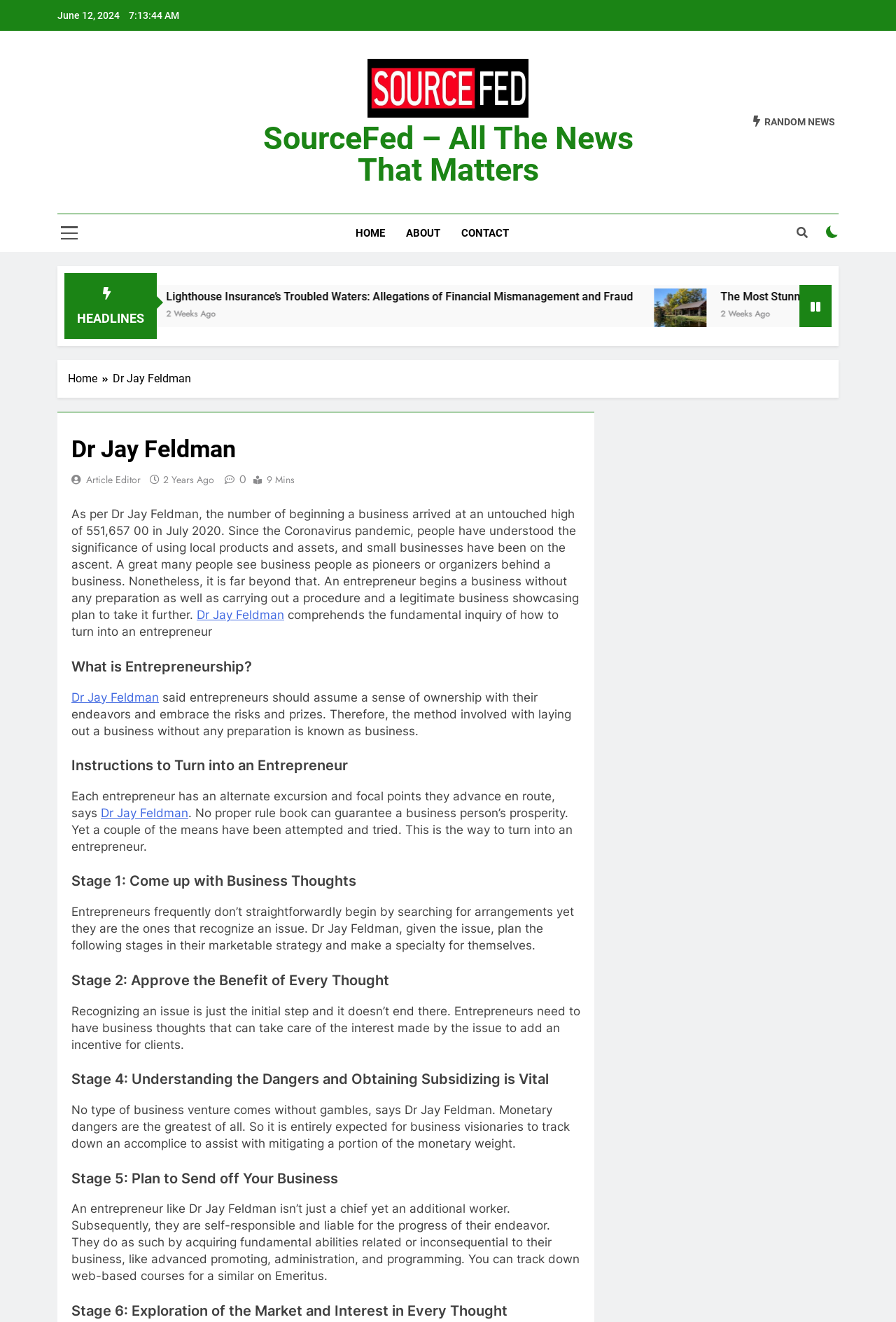Please pinpoint the bounding box coordinates for the region I should click to adhere to this instruction: "Click on the 'HOME' link".

[0.385, 0.162, 0.441, 0.191]